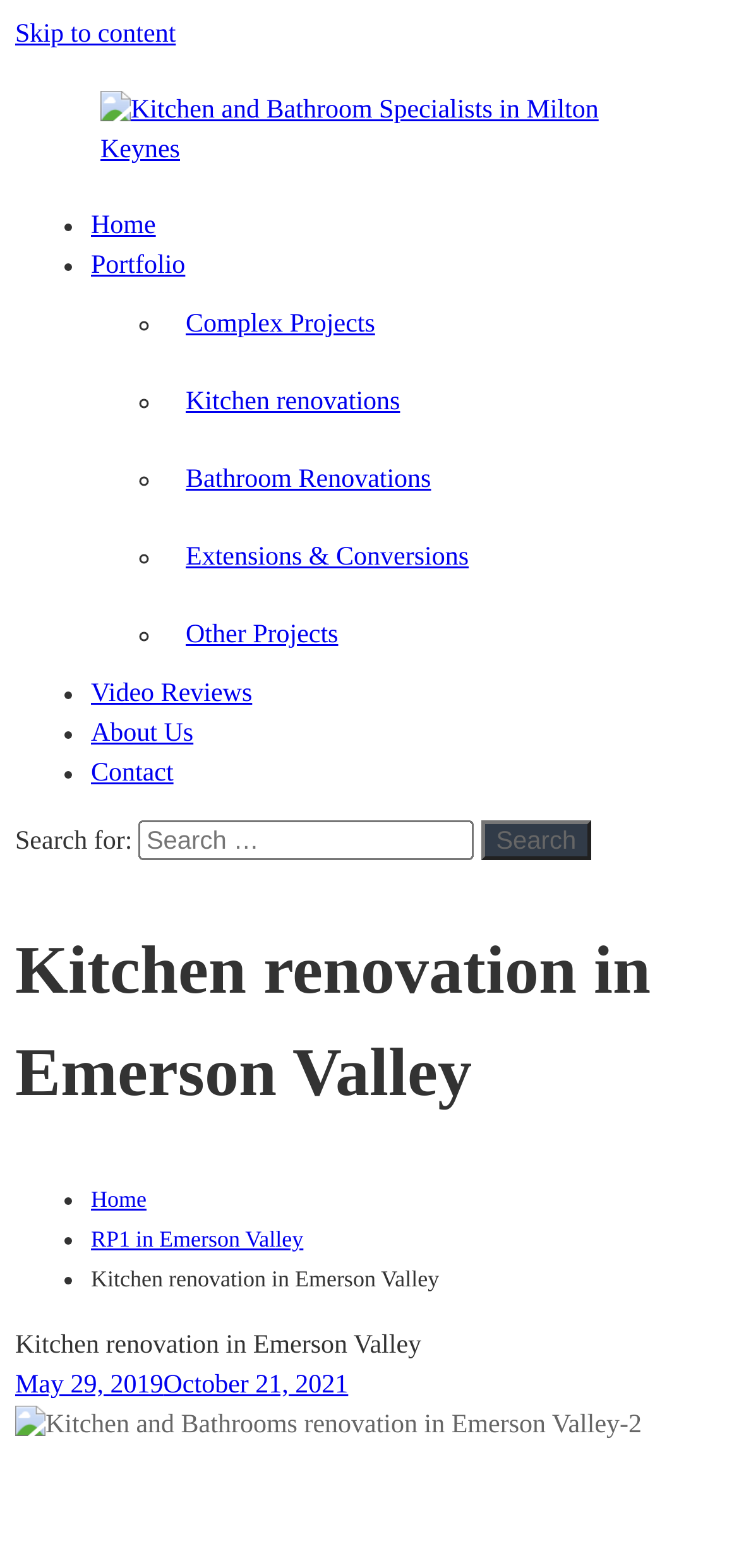Based on what you see in the screenshot, provide a thorough answer to this question: What is the purpose of the search bar?

The search bar is used to search for projects, as indicated by the placeholder text 'Search for:' and the button labeled 'Search', which suggests that users can search for specific projects or services offered by the company.